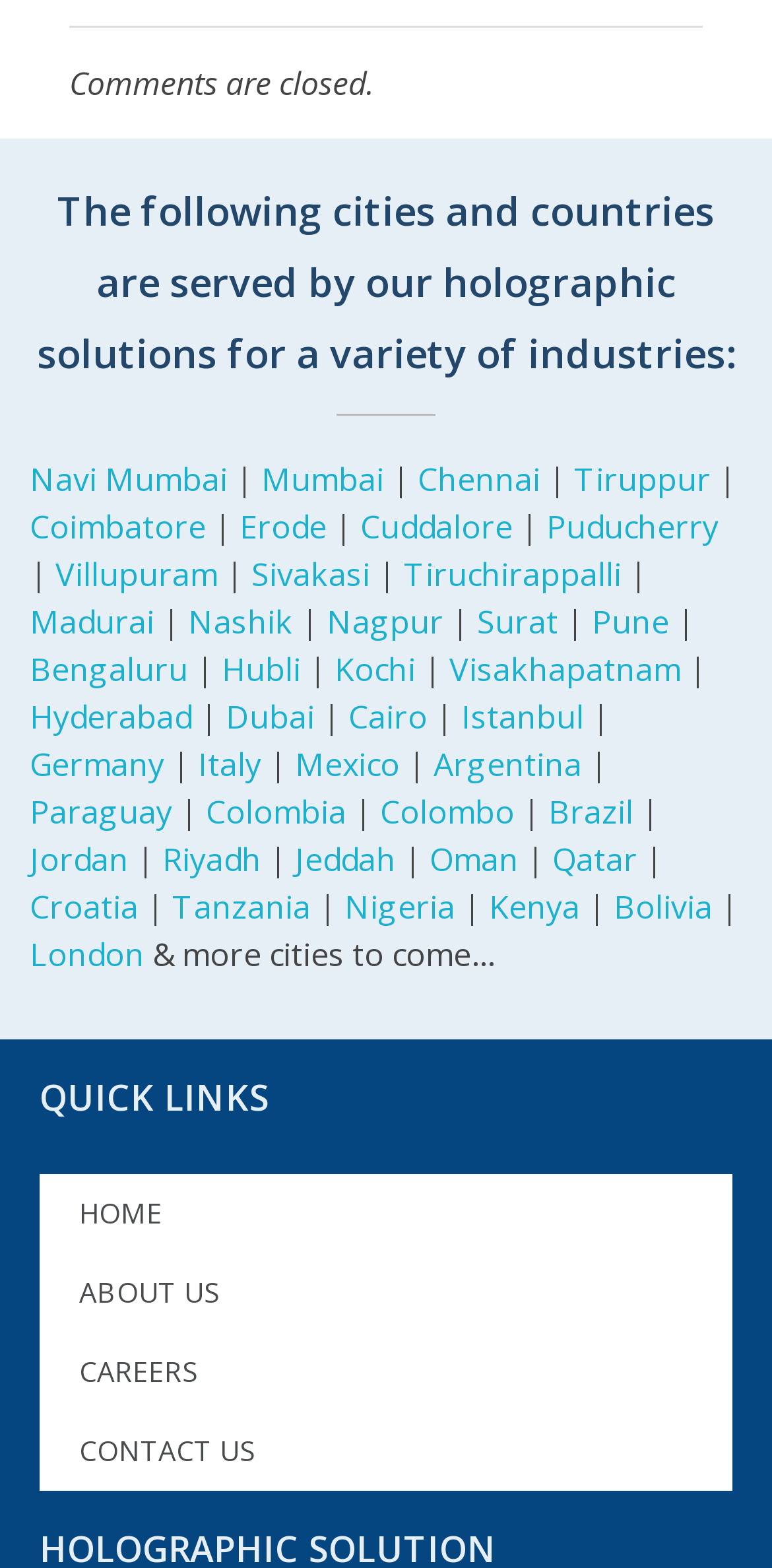Provide a thorough and detailed response to the question by examining the image: 
How many cities are served by holographic solutions?

Based on the webpage, there are multiple cities served by holographic solutions, which are listed in a series of links, including Navi Mumbai, Mumbai, Chennai, and many others.